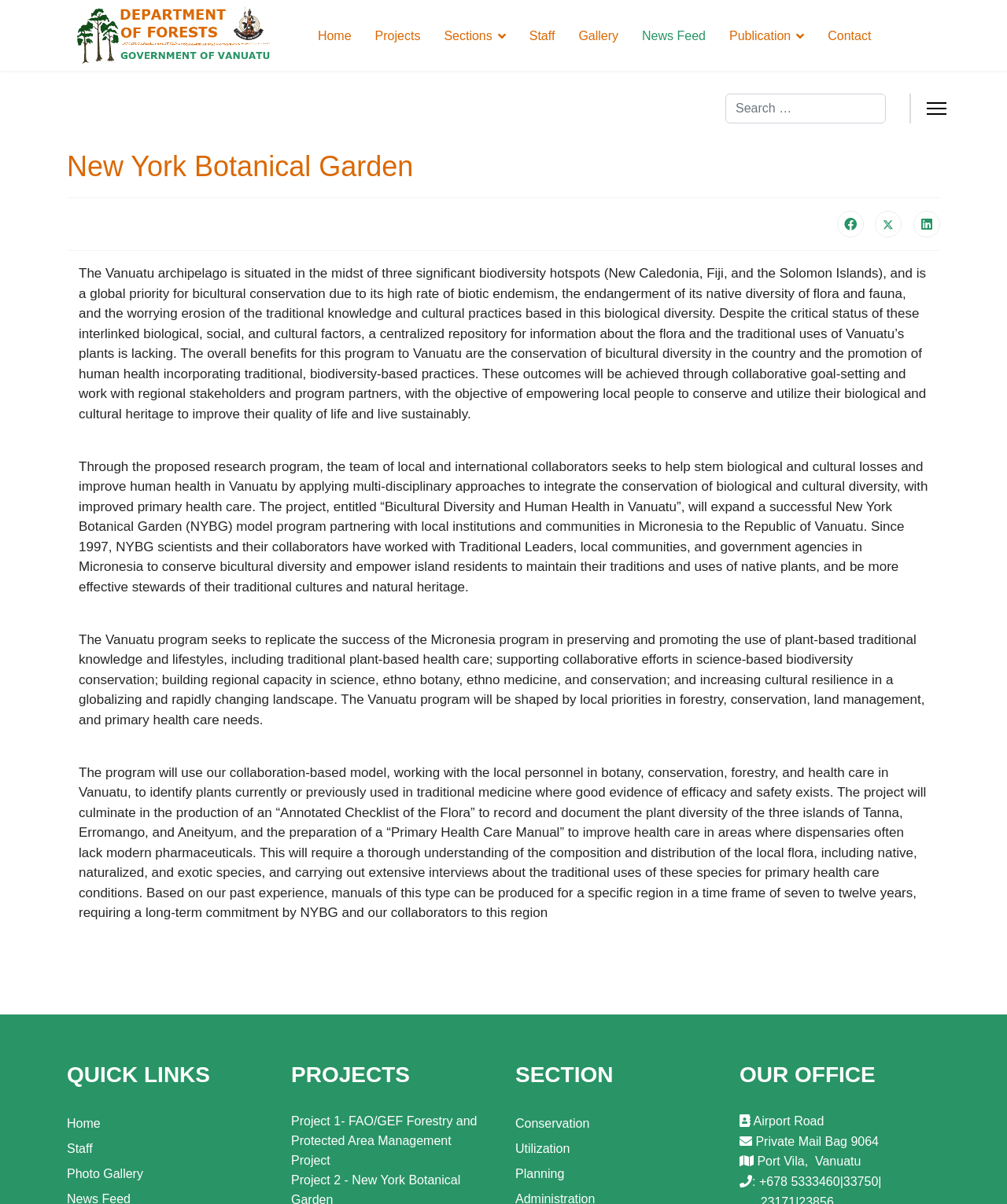Please locate the bounding box coordinates for the element that should be clicked to achieve the following instruction: "Open Menu". Ensure the coordinates are given as four float numbers between 0 and 1, i.e., [left, top, right, bottom].

[0.92, 0.06, 0.94, 0.119]